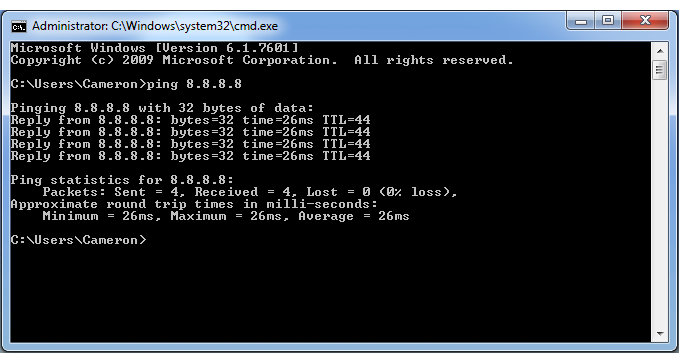Provide a thorough and detailed response to the question by examining the image: 
What is the average round trip time?

The ping statistics provide information on the round trip times, with the minimum, maximum, and average times all recorded at 26 ms, showcasing the efficiency of the network connection.